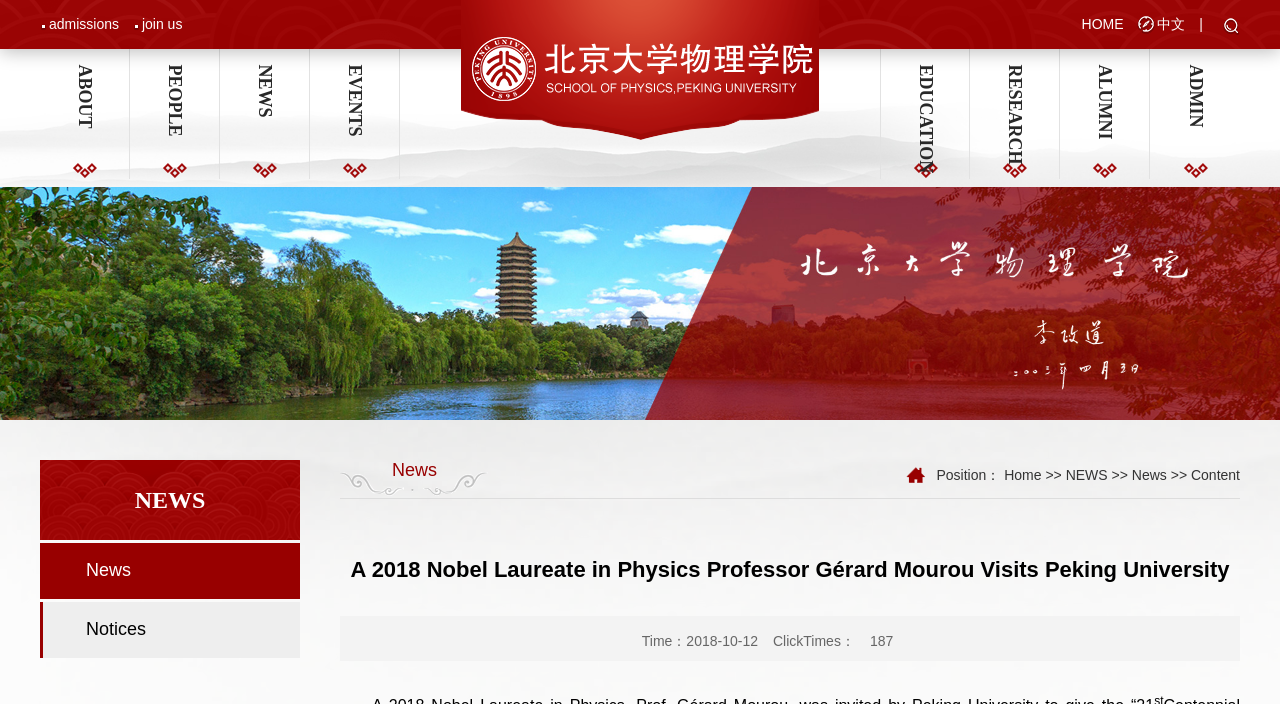What language option is available on the webpage?
Please provide a comprehensive answer to the question based on the webpage screenshot.

The webpage has a language option at the top right corner with the text '中文', indicating that the webpage is available in Chinese language.